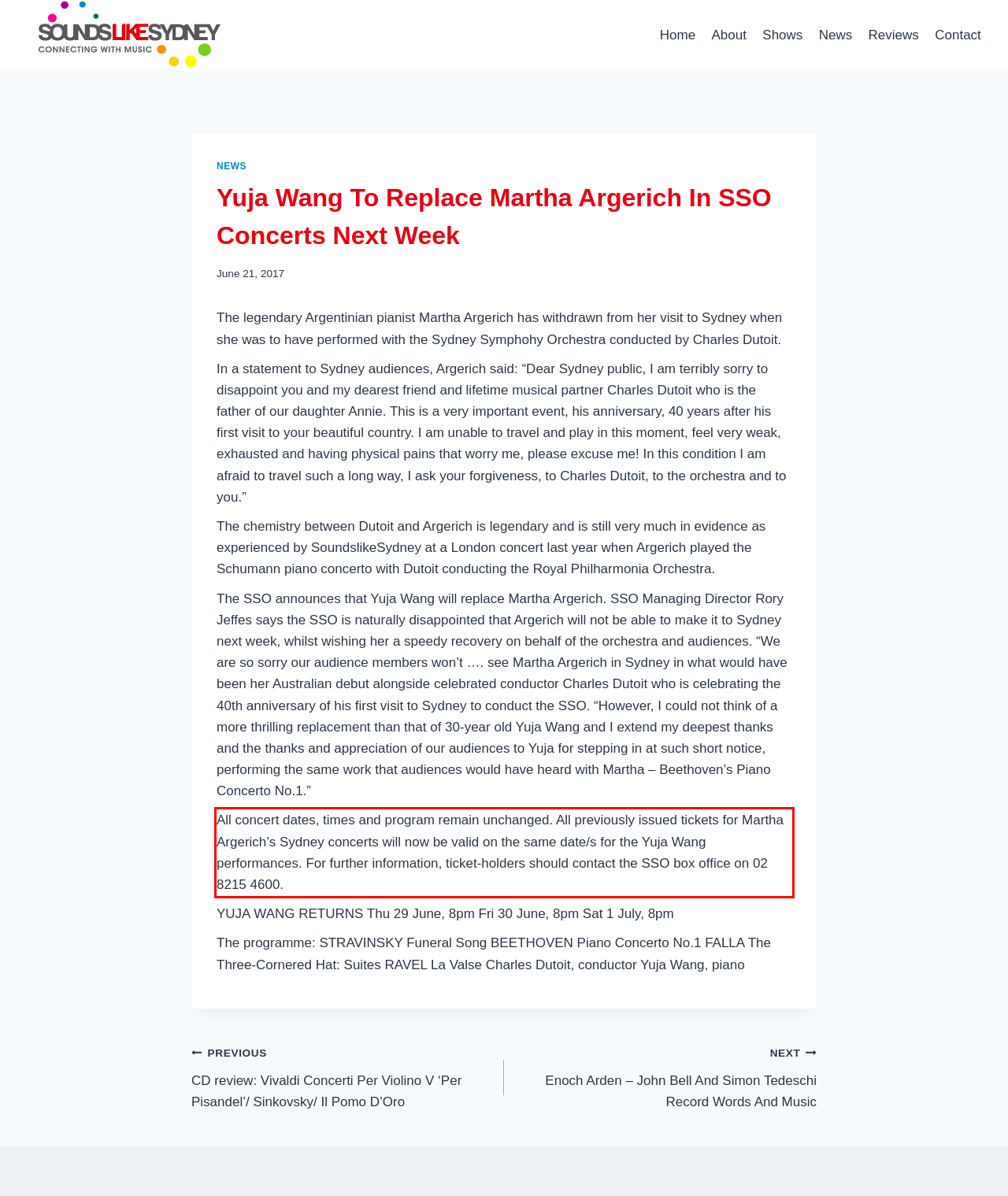Given a webpage screenshot with a red bounding box, perform OCR to read and deliver the text enclosed by the red bounding box.

All concert dates, times and program remain unchanged. All previously issued tickets for Martha Argerich’s Sydney concerts will now be valid on the same date/s for the Yuja Wang performances. For further information, ticket-holders should contact the SSO box office on 02 8215 4600.